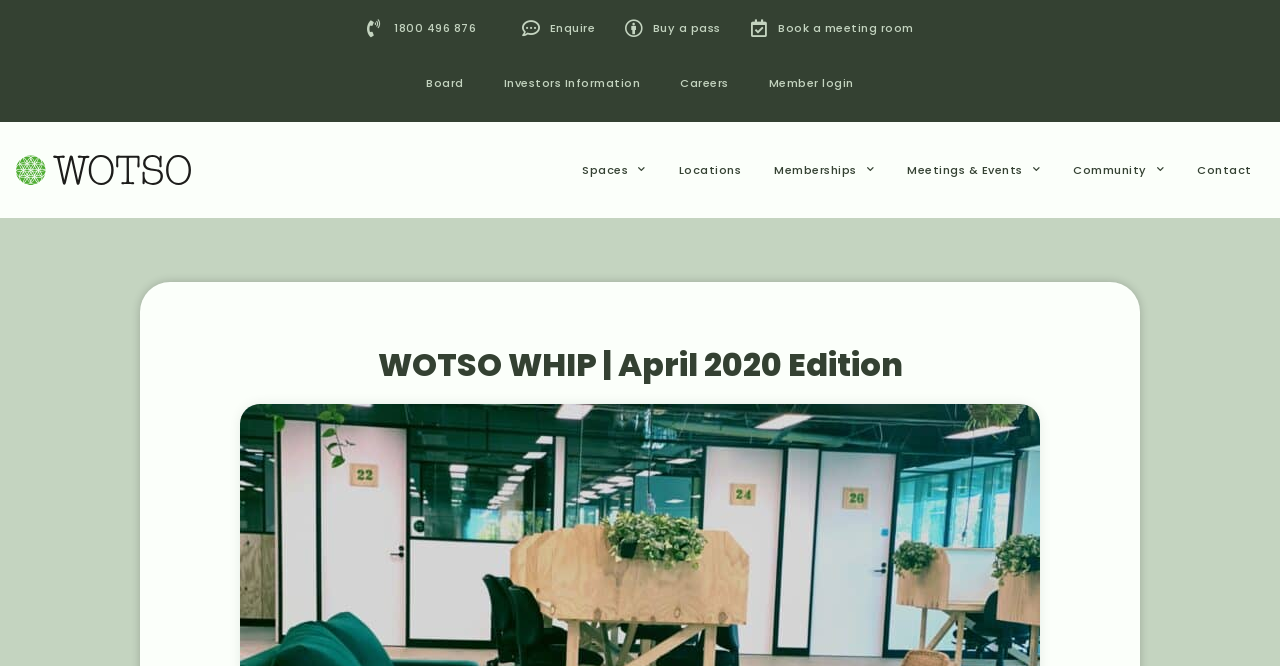Please identify the bounding box coordinates of the element that needs to be clicked to execute the following command: "Click the 'Contact' link". Provide the bounding box using four float numbers between 0 and 1, formatted as [left, top, right, bottom].

[0.926, 0.195, 0.987, 0.315]